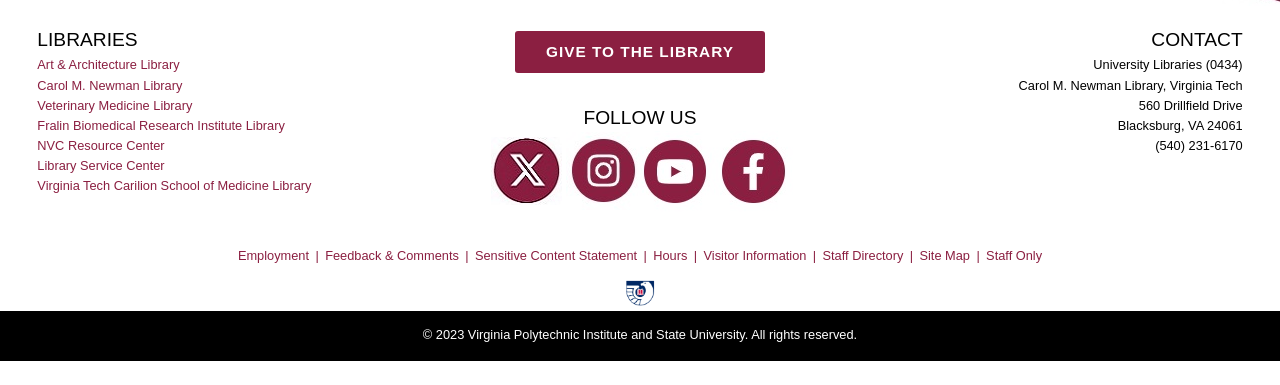Answer the question in a single word or phrase:
What is the name of the last library listed?

Virginia Tech Carilion School of Medicine Library